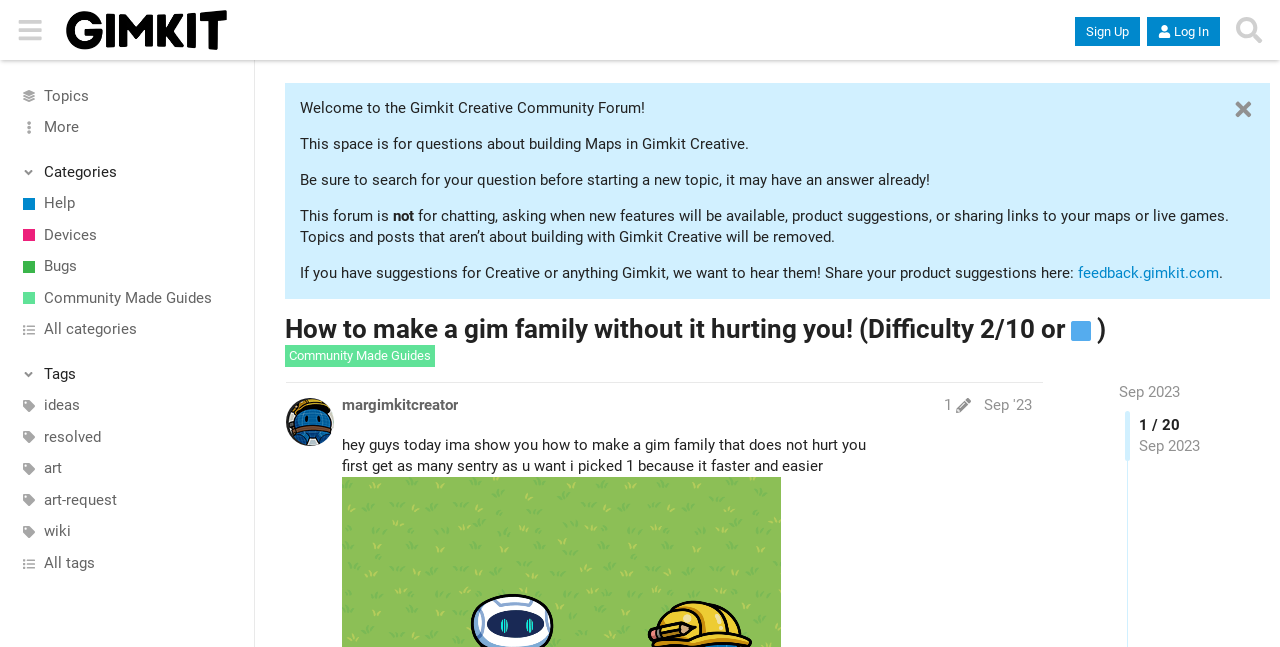Answer the following in one word or a short phrase: 
How many sentry did the author pick?

1